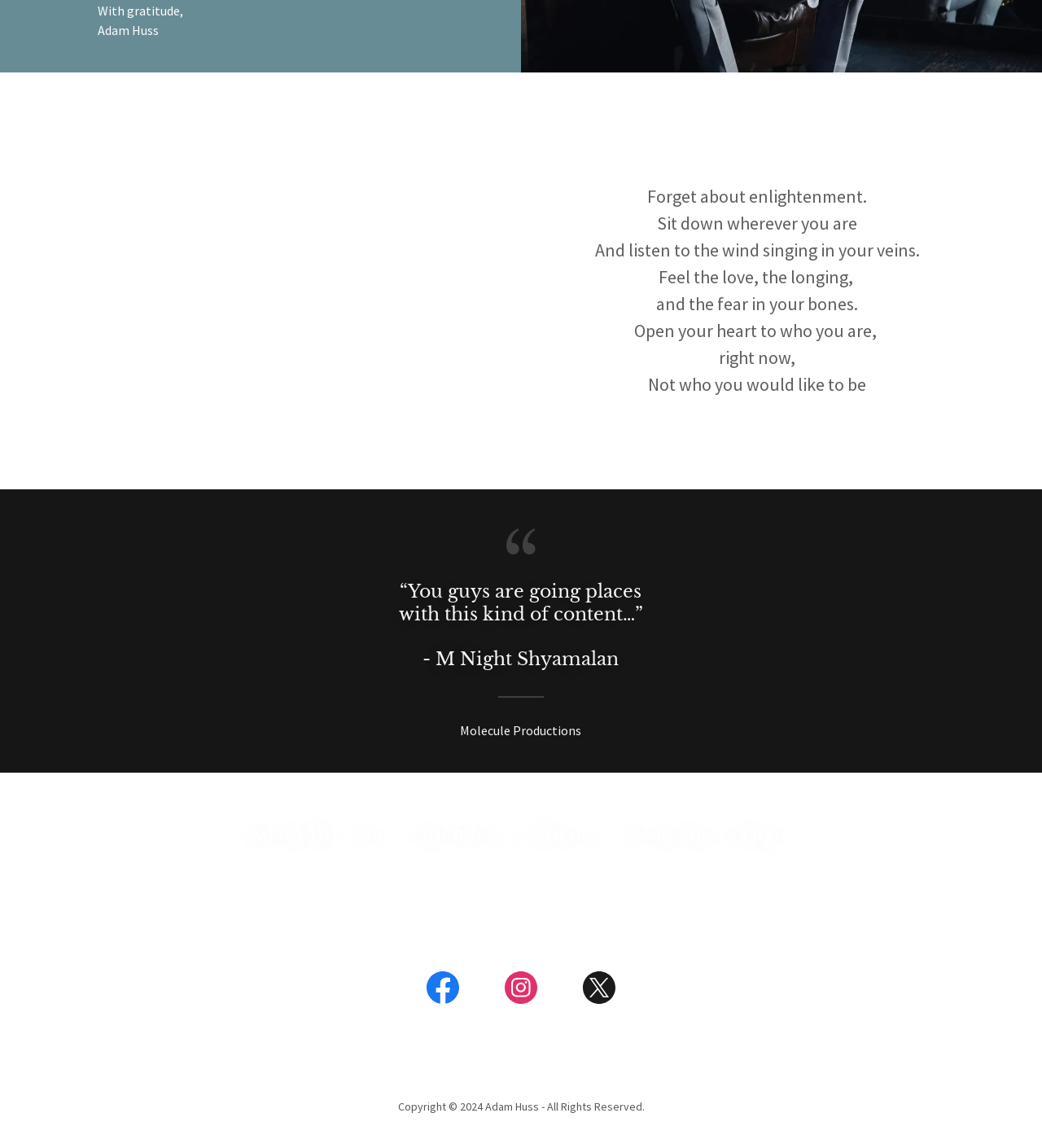Who is the author of the quote?
Look at the image and answer the question using a single word or phrase.

Adam Huss